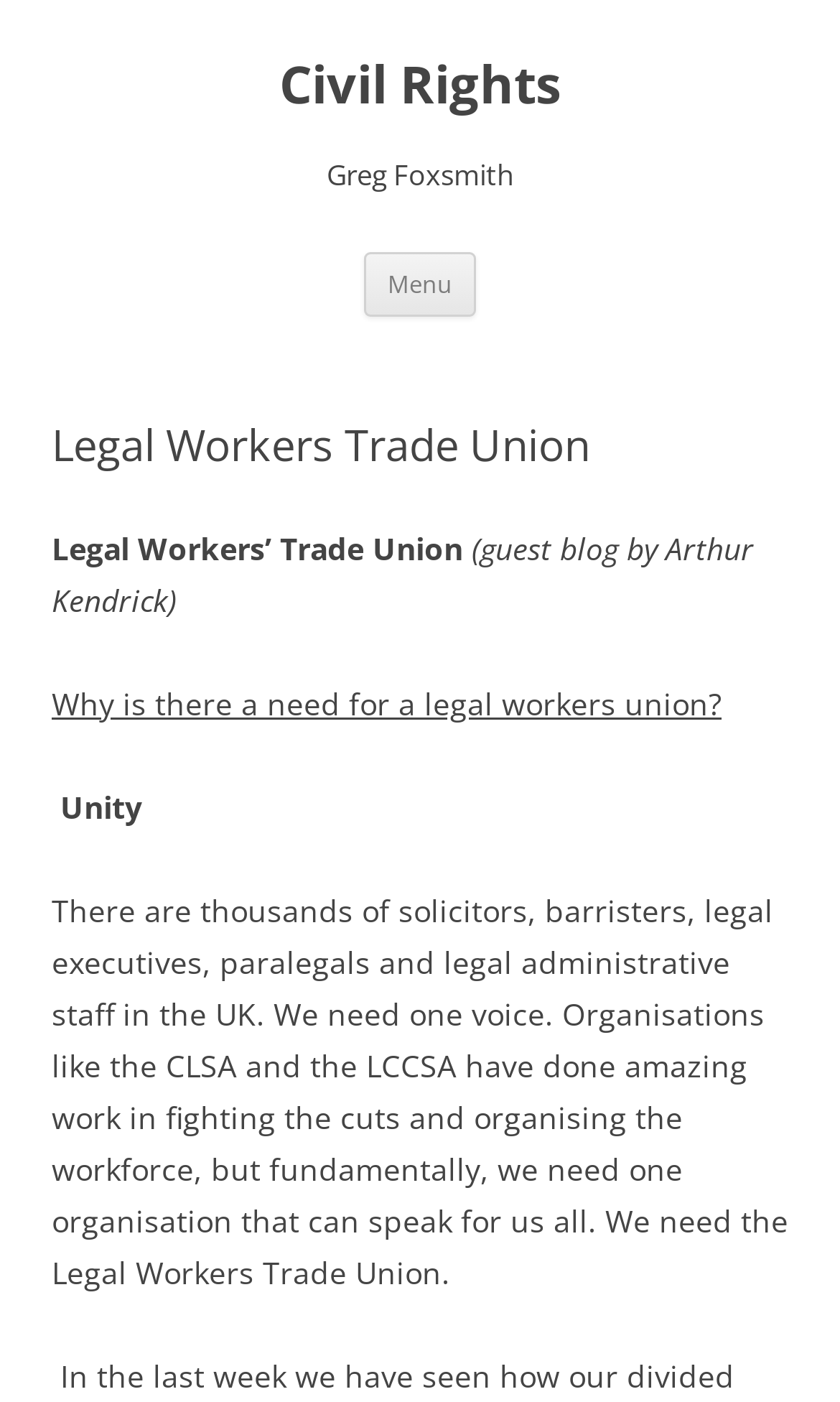Generate a comprehensive description of the contents of the webpage.

The webpage is about the Legal Workers Trade Union, with a focus on civil rights. At the top, there is a heading that reads "Civil Rights" with a link to the same title. Below this, there is another heading with the name "Greg Foxsmith". 

To the right of the "Greg Foxsmith" heading, there is a button labeled "Menu". Next to the button, there is a link that says "Skip to content". 

Below these elements, there is a header section that contains the title "Legal Workers Trade Union". Underneath this title, there are several paragraphs of text. The first paragraph is a brief introduction to the Legal Workers Trade Union, written by Arthur Kendrick. The second paragraph asks the question "Why is there a need for a legal workers union?" 

The third paragraph discusses the importance of unity among legal workers, stating that there are thousands of solicitors, barristers, legal executives, paralegals, and legal administrative staff in the UK who need one voice. The text explains that while organizations like the CLSA and the LCCSA have done good work, a single organization is needed to represent all legal workers, which is the purpose of the Legal Workers Trade Union.